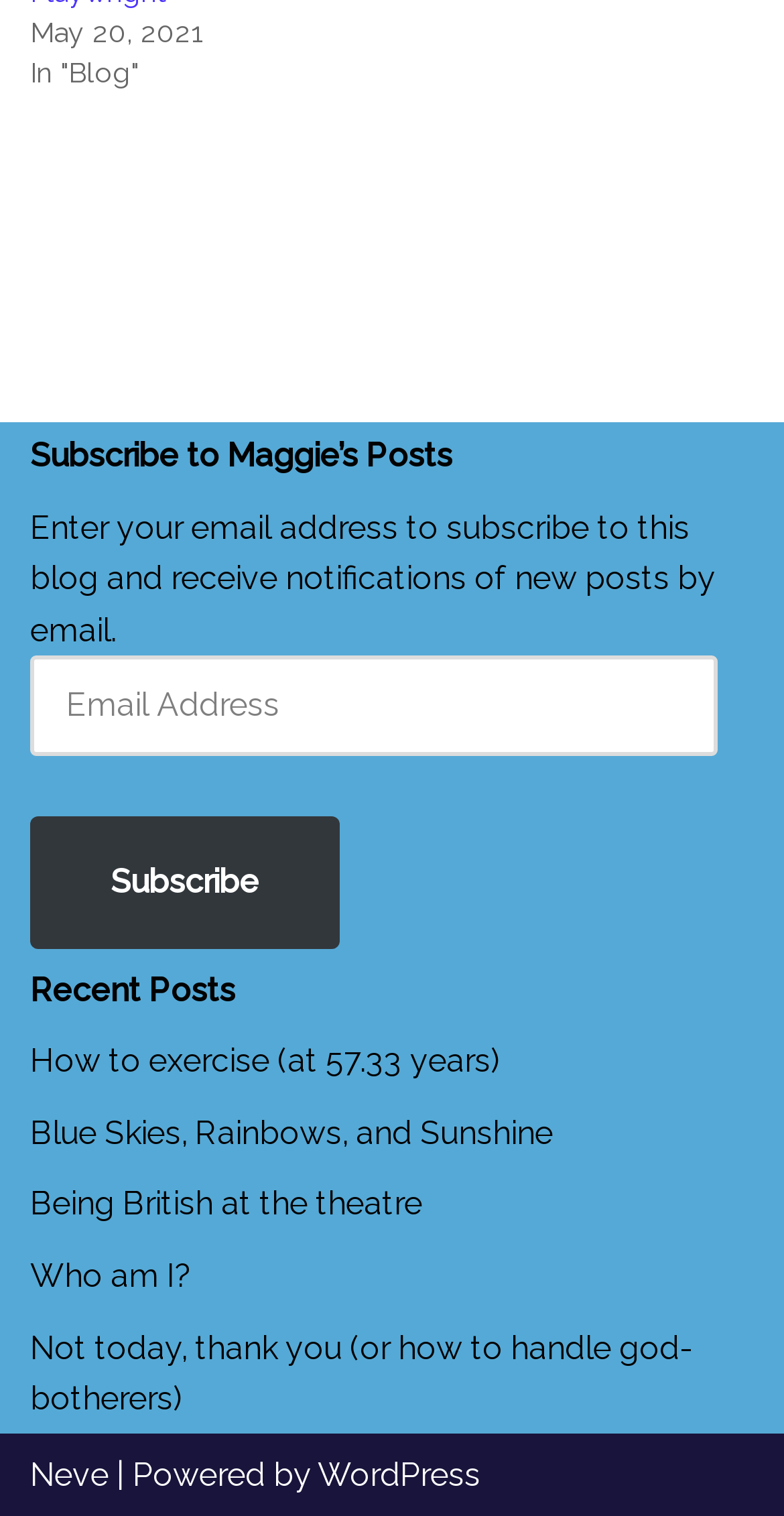Bounding box coordinates are given in the format (top-left x, top-left y, bottom-right x, bottom-right y). All values should be floating point numbers between 0 and 1. Provide the bounding box coordinate for the UI element described as: Being British at the theatre

[0.038, 0.782, 0.538, 0.807]